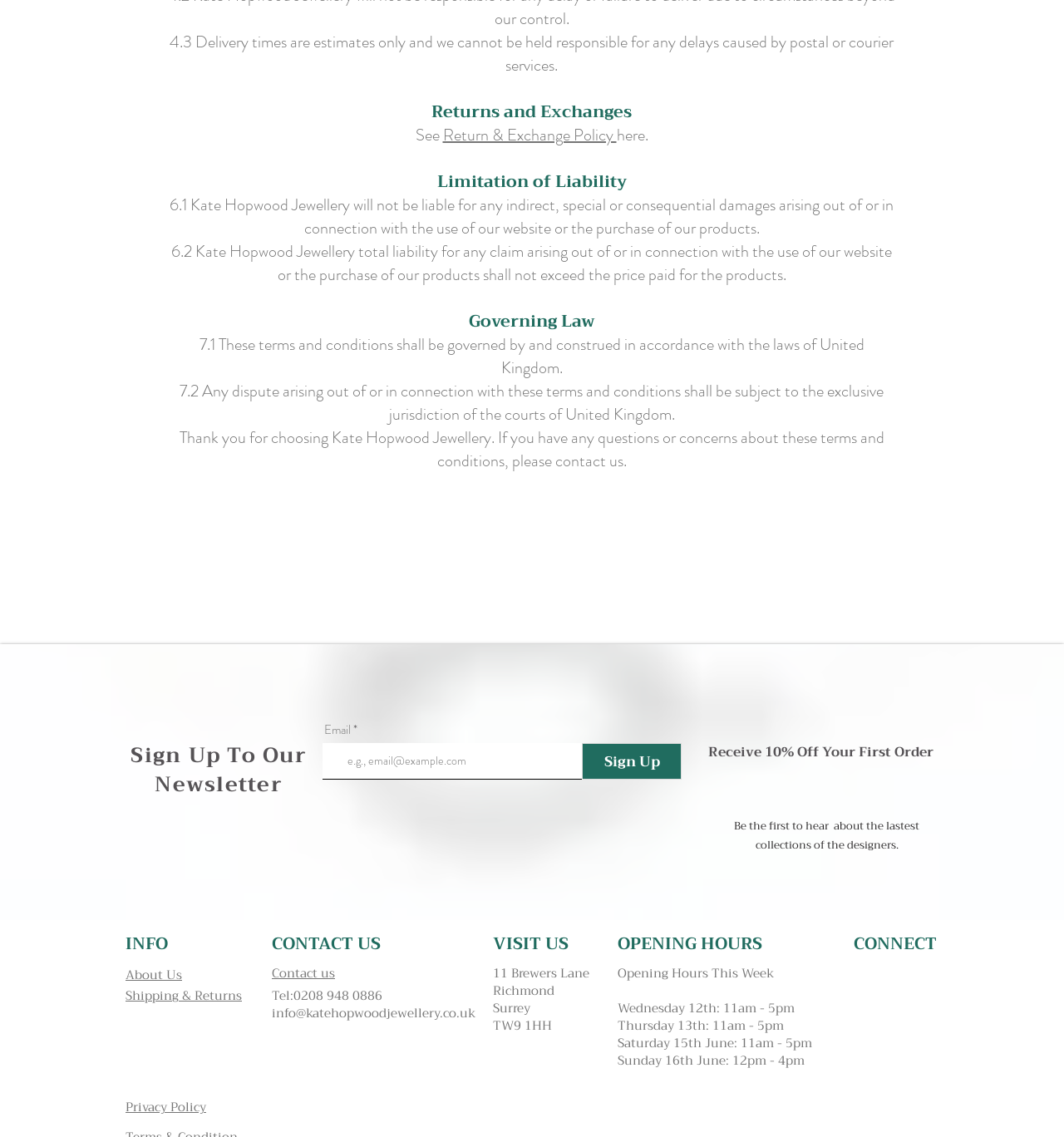Highlight the bounding box coordinates of the element that should be clicked to carry out the following instruction: "Sign up to the newsletter". The coordinates must be given as four float numbers ranging from 0 to 1, i.e., [left, top, right, bottom].

[0.303, 0.654, 0.547, 0.686]